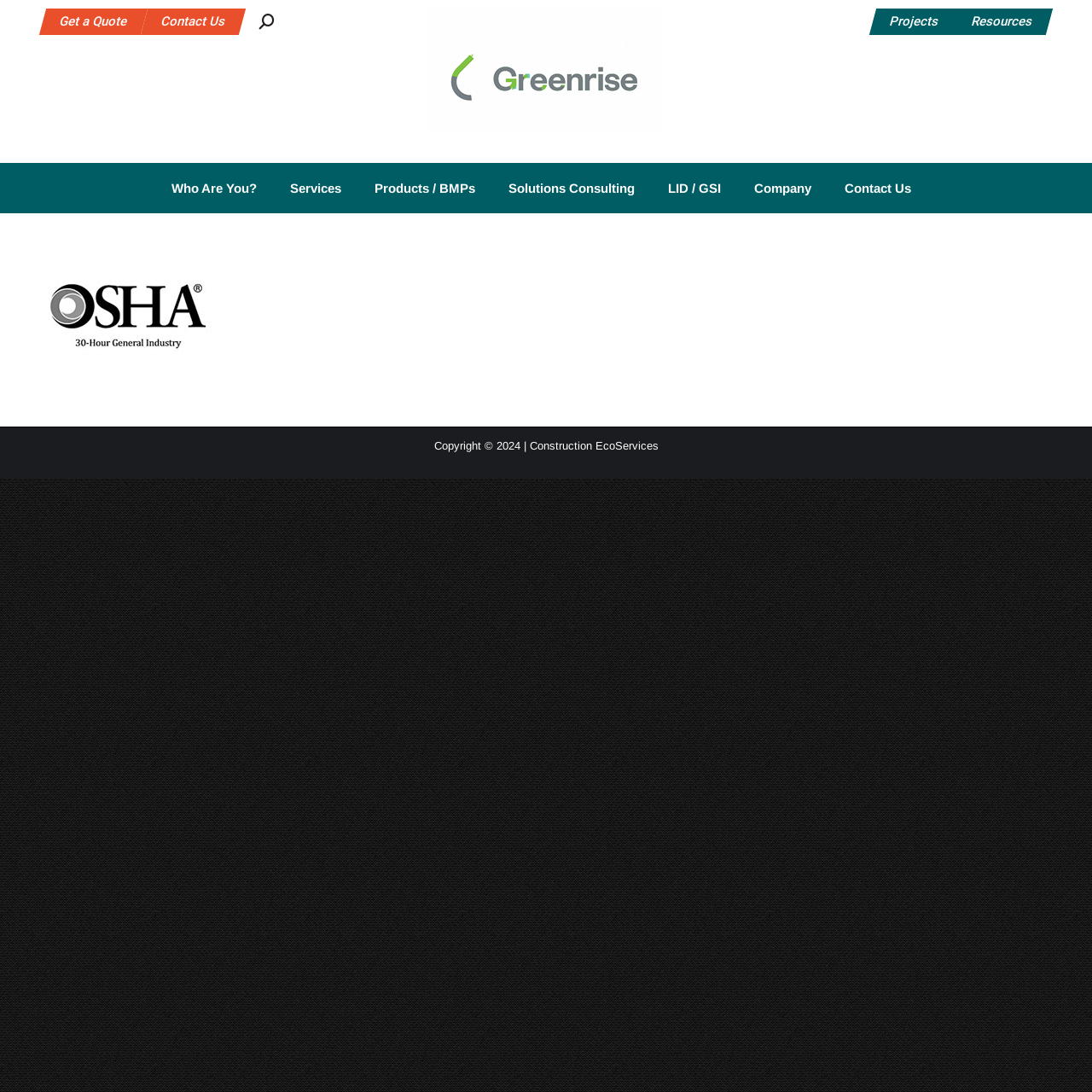What is the company name?
Please provide a detailed and thorough answer to the question.

The company name can be found in the logo image at the top of the webpage, which is described as 'Construction EcoServices'.